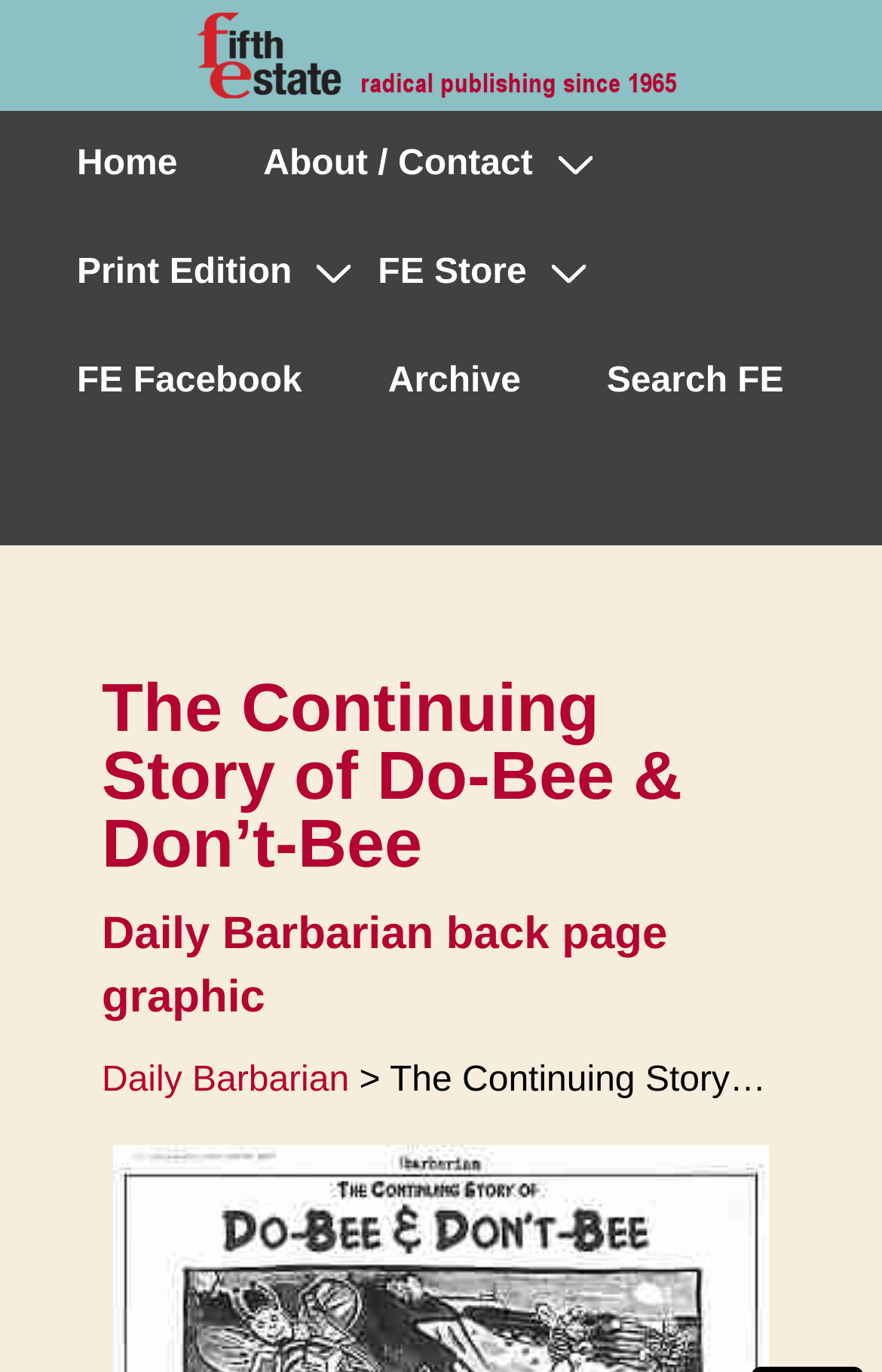What is the theme of the Daily Barbarian back page graphic?
Respond to the question with a single word or phrase according to the image.

Unknown